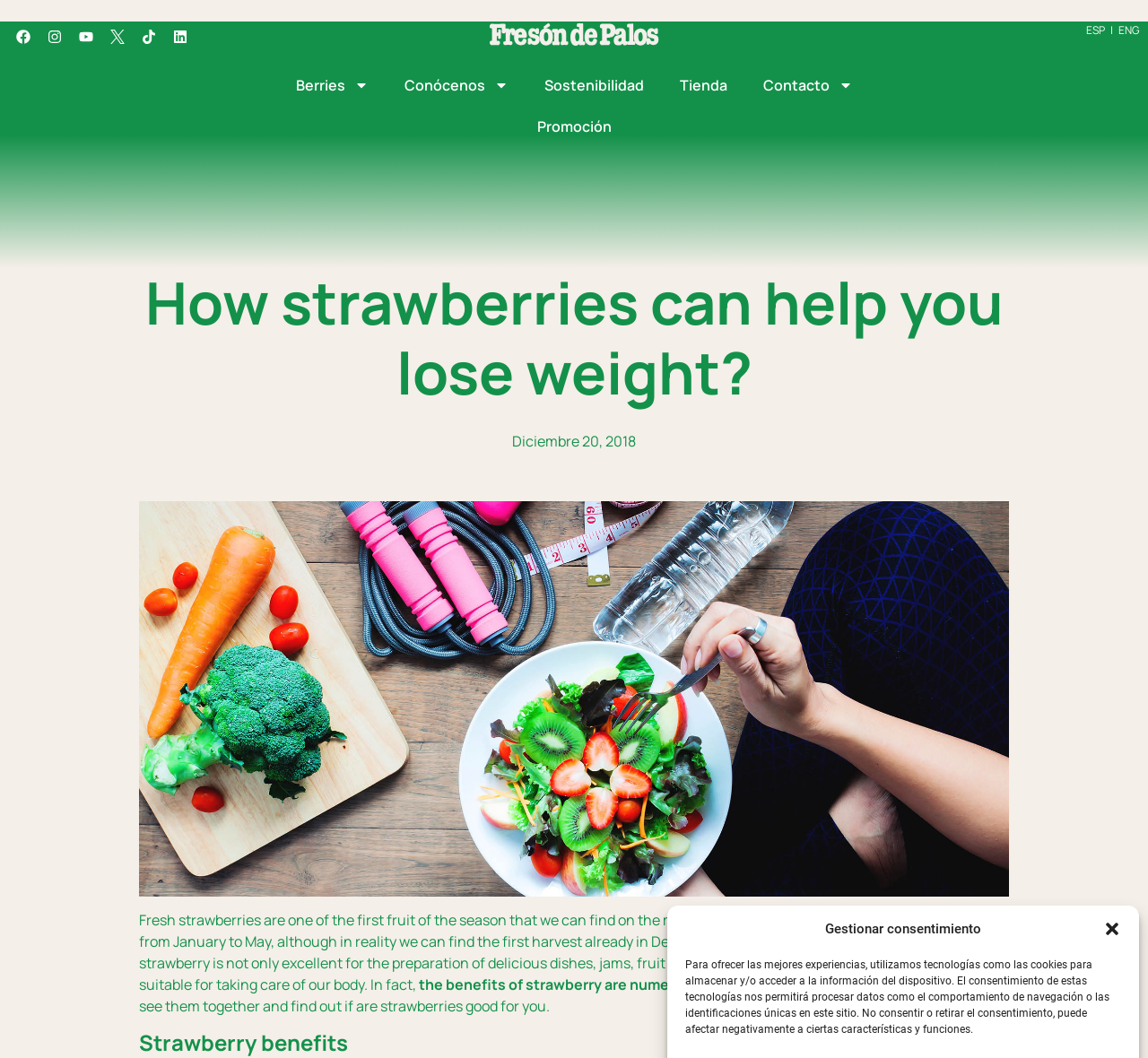Summarize the contents and layout of the webpage in detail.

The webpage is about the benefits of strawberries for our body, particularly in helping with weight loss. At the top right corner, there is a button to close a window. Below it, there is a static text describing the use of cookies and technologies to store and access device information.

On the top left corner, there are social media links to Facebook, Instagram, Youtube, and Linkedin, each accompanied by an image. Next to these links, there are more links to various sections of the website, including Berries, Conócenos, Sostenibilidad, Tienda, Contacto, and Promoción. Each of these links has a corresponding image.

On the right side of the page, there is a language selection option, allowing users to switch between Spanish and English.

The main content of the webpage starts with a heading "How strawberries can help you lose weight?" followed by a link to the publication date, "Diciembre 20, 2018". The article then discusses the benefits of strawberries, mentioning that they are not only delicious but also suitable for taking care of our body. The text explains that strawberries are available on the market from January to May, but can be found as early as December and as late as June.

The article highlights the numerous benefits of strawberries for our skin and body, and invites readers to explore these benefits further. The webpage is divided into sections, with headings such as "Strawberry benefits" to organize the content.